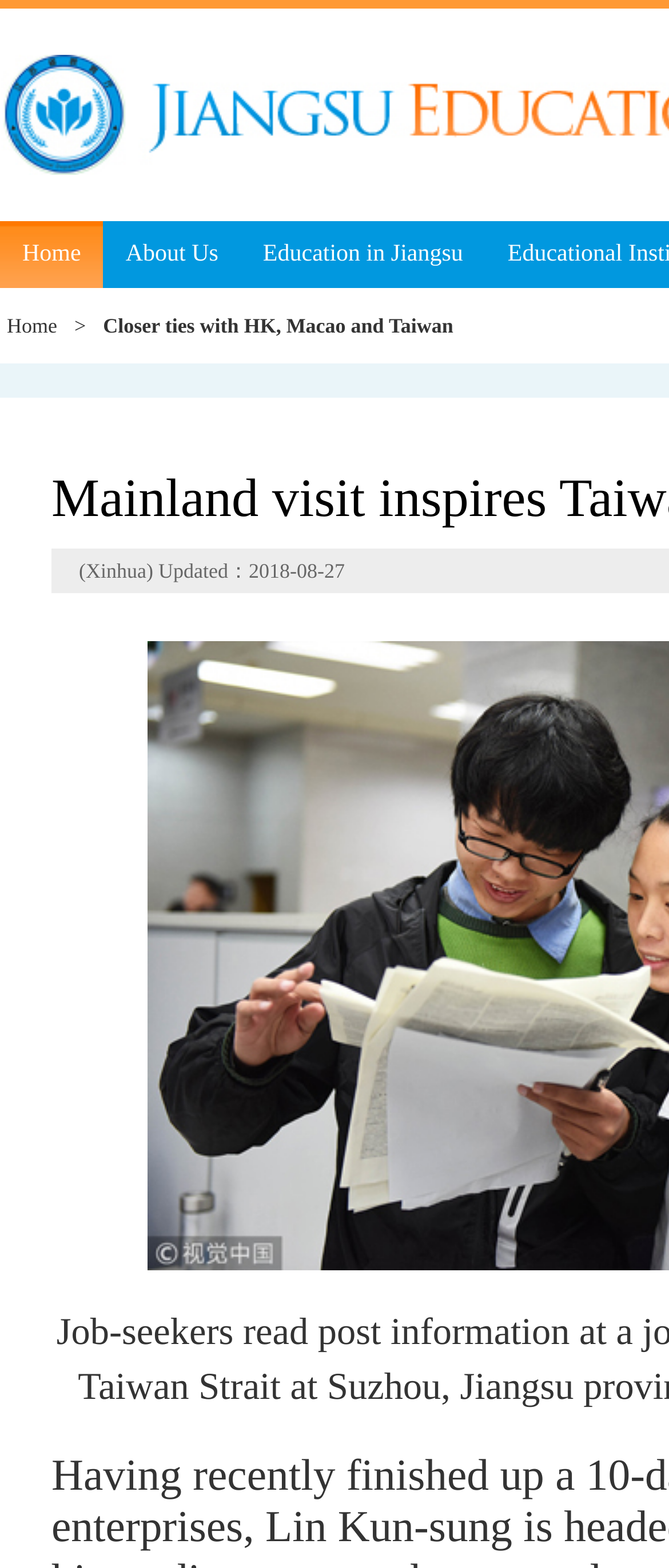What is the category of 'Education in Jiangsu'?
Based on the image, provide your answer in one word or phrase.

Link